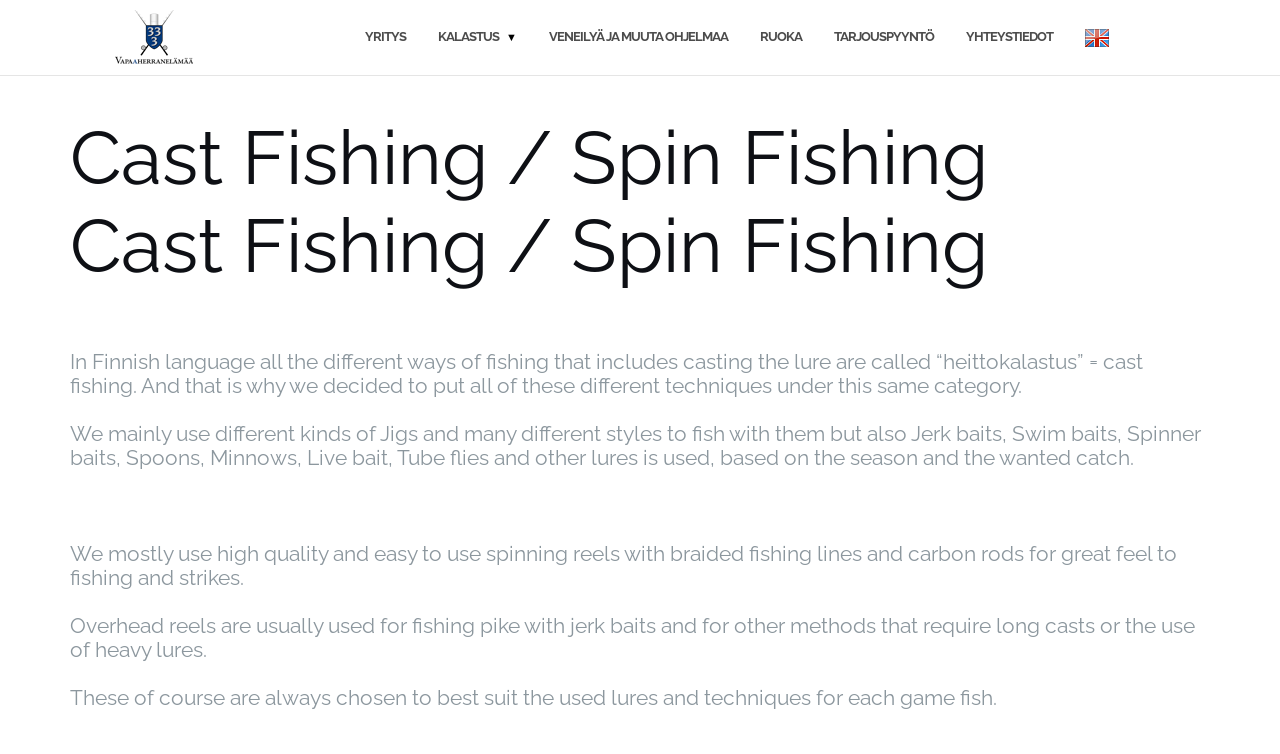Provide the bounding box coordinates for the UI element described in this sentence: "Briefly in English". The coordinates should be four float values between 0 and 1, i.e., [left, top, right, bottom].

[0.848, 0.013, 0.866, 0.086]